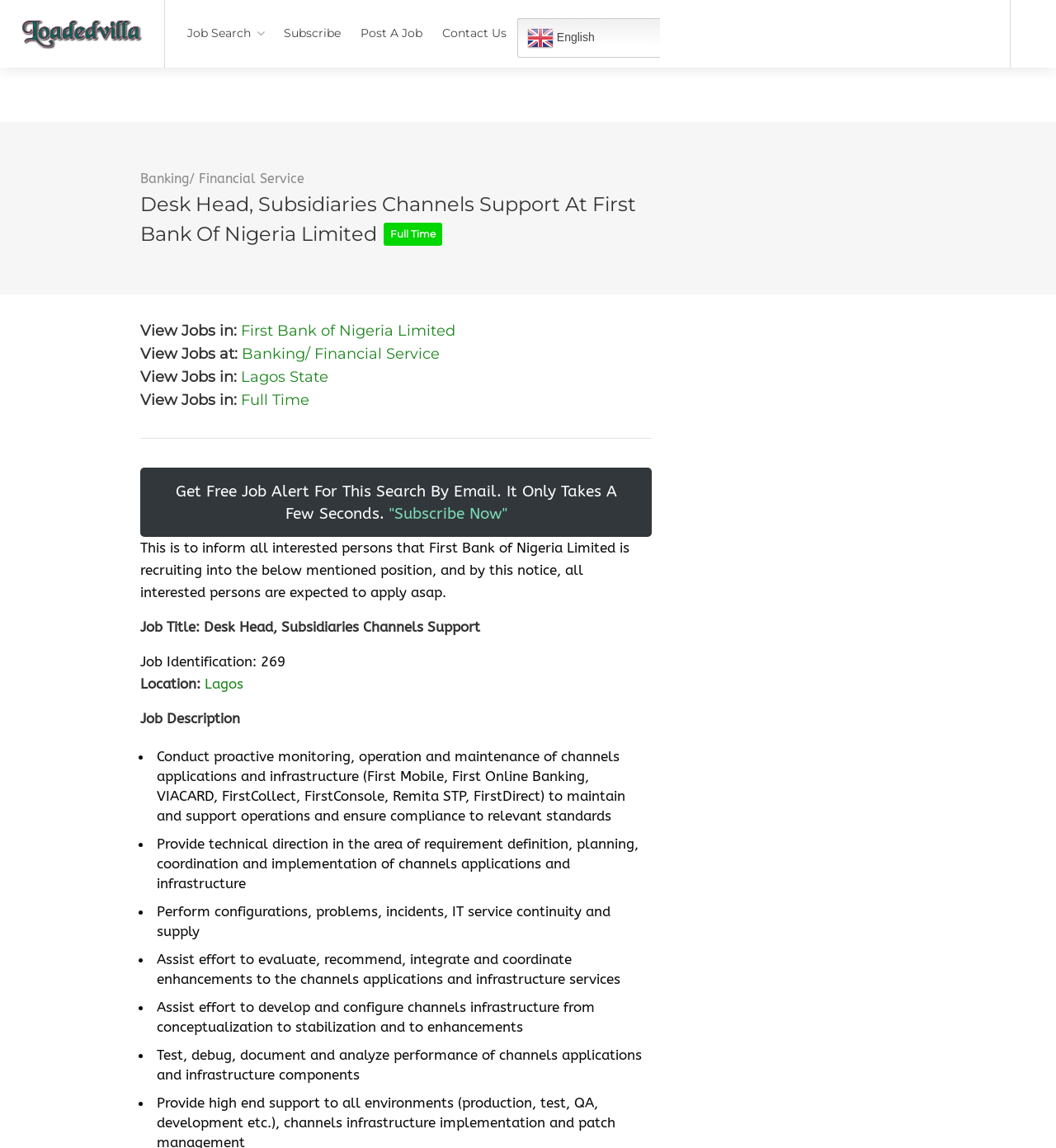Please look at the image and answer the question with a detailed explanation: What is the type of job?

I found the type of job by looking at the heading 'View Jobs in: Full Time' which is located at the top of the webpage, indicating that this is a full-time job.